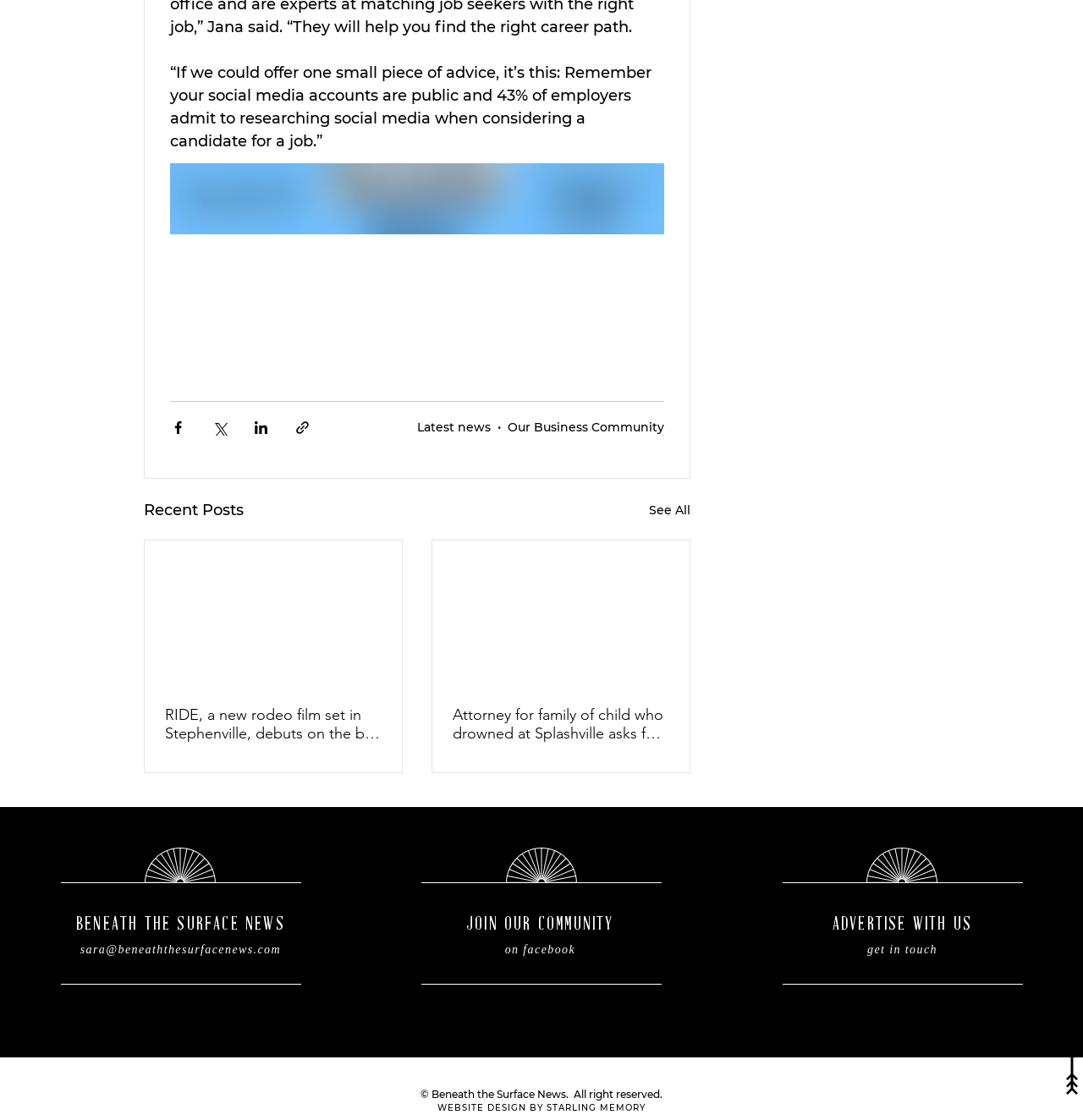Predict the bounding box of the UI element based on this description: "Latest news".

[0.385, 0.374, 0.453, 0.388]